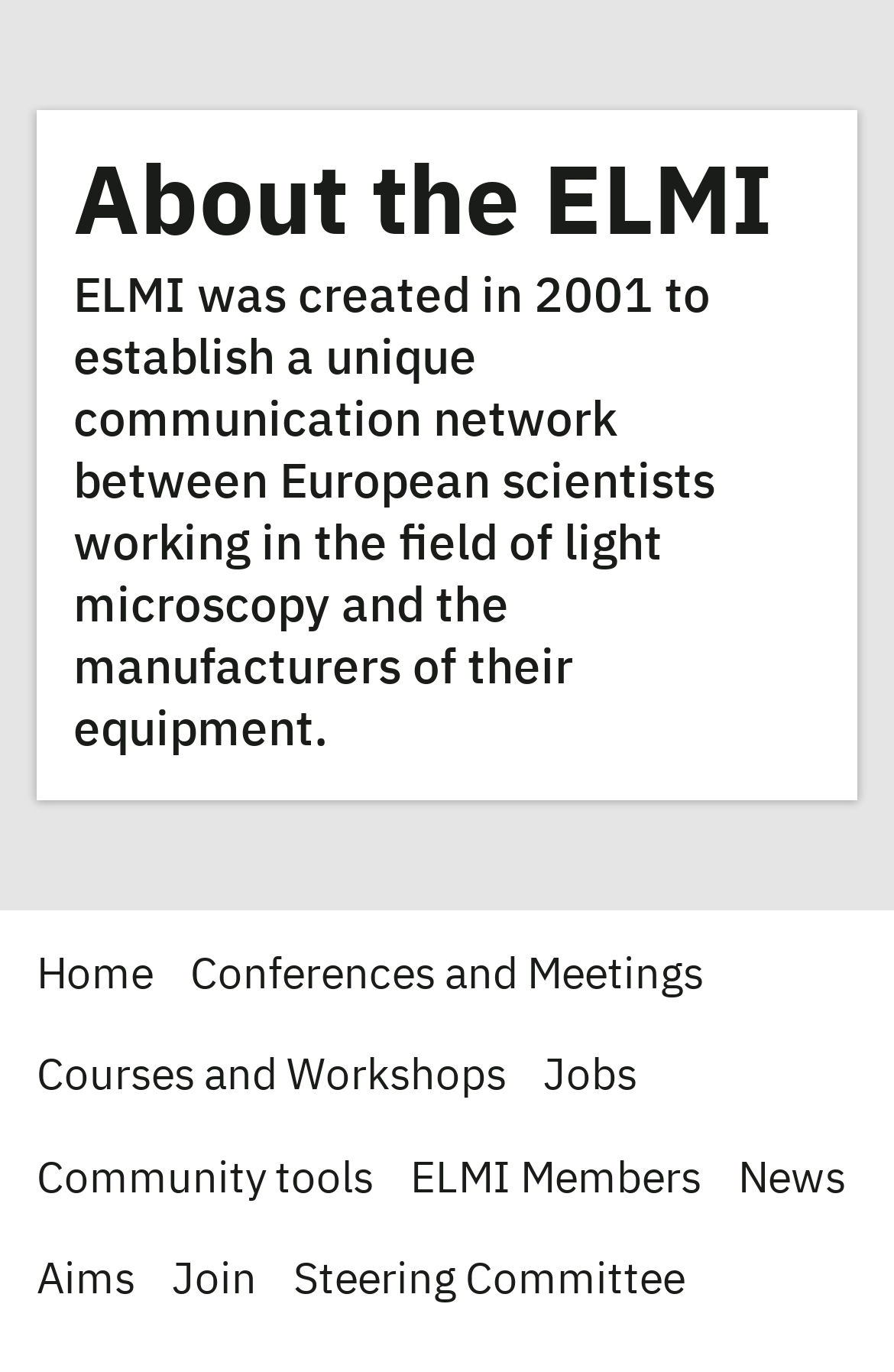Find and indicate the bounding box coordinates of the region you should select to follow the given instruction: "Learn about the ELMI".

[0.082, 0.115, 0.864, 0.186]